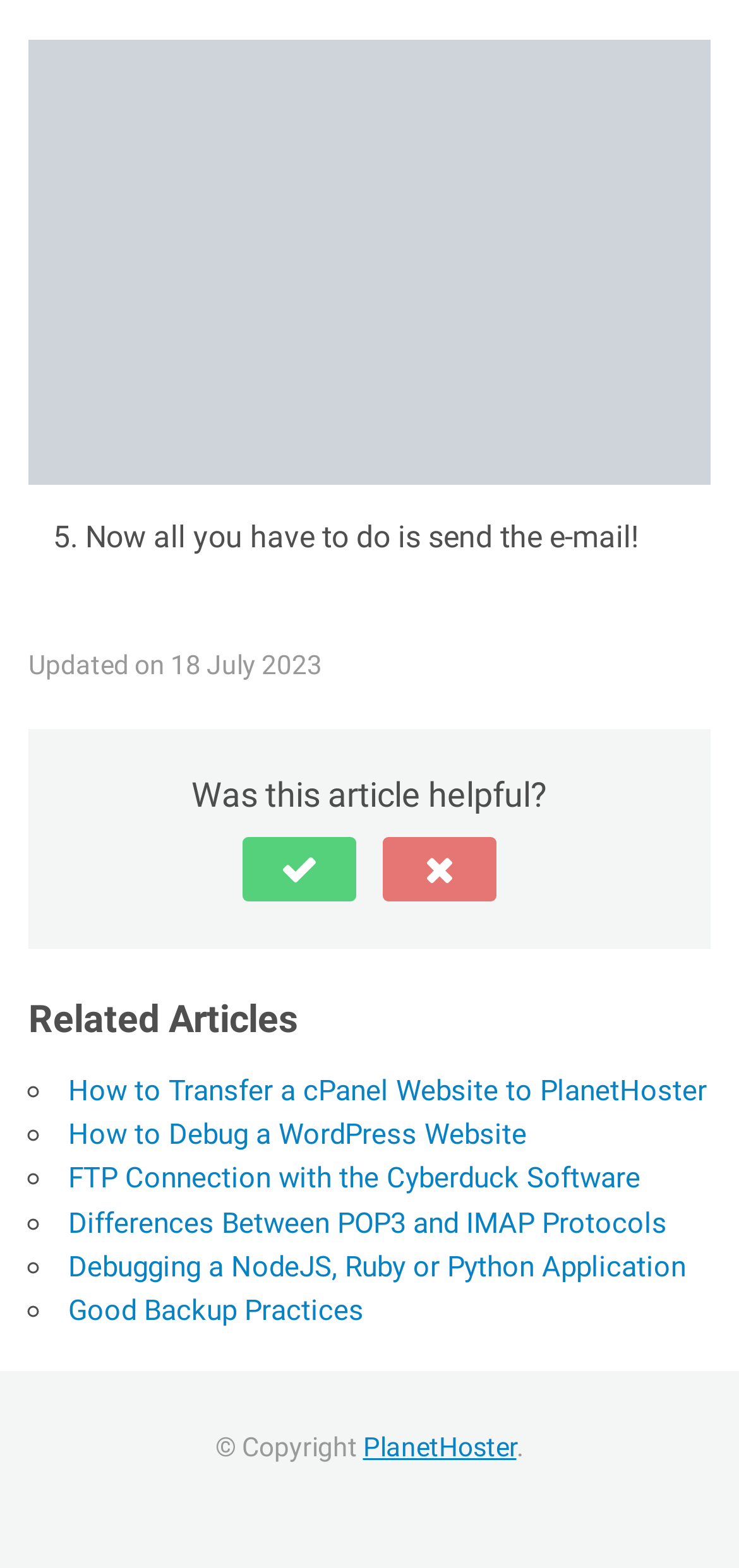Can you determine the bounding box coordinates of the area that needs to be clicked to fulfill the following instruction: "Click the 'No' button"?

[0.518, 0.534, 0.672, 0.575]